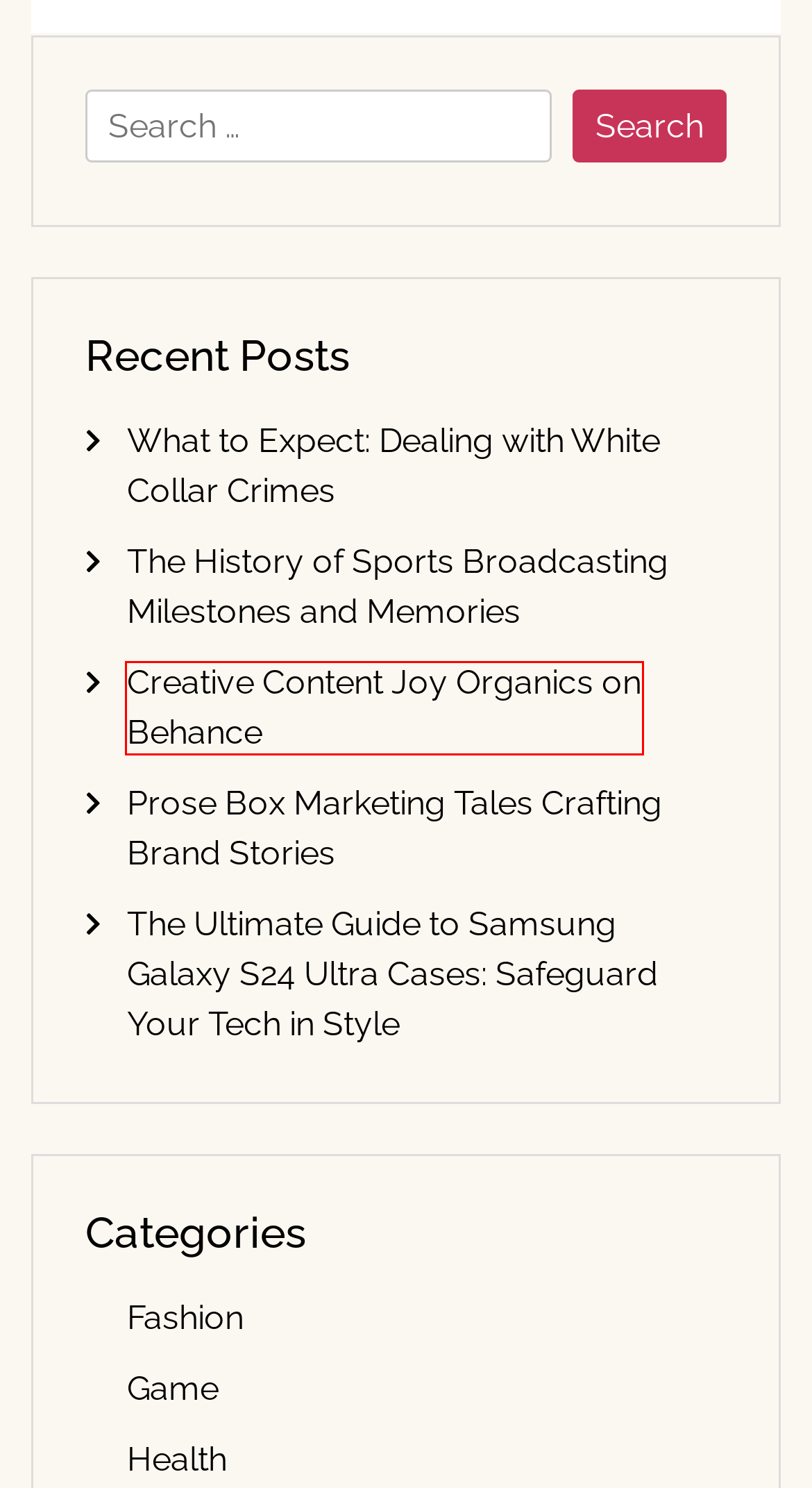You are provided with a screenshot of a webpage where a red rectangle bounding box surrounds an element. Choose the description that best matches the new webpage after clicking the element in the red bounding box. Here are the choices:
A. Setup Mandarin – Unlock the Language of Success
B. Fashion – Setup Mandarin
C. Creative Content Joy Organics on Behance – Setup Mandarin
D. Technology – Setup Mandarin
E. The History of Sports Broadcasting Milestones and Memories – Setup Mandarin
F. Game – Setup Mandarin
G. Health – Setup Mandarin
H. What to Expect: Dealing with White Collar Crimes – Setup Mandarin

C